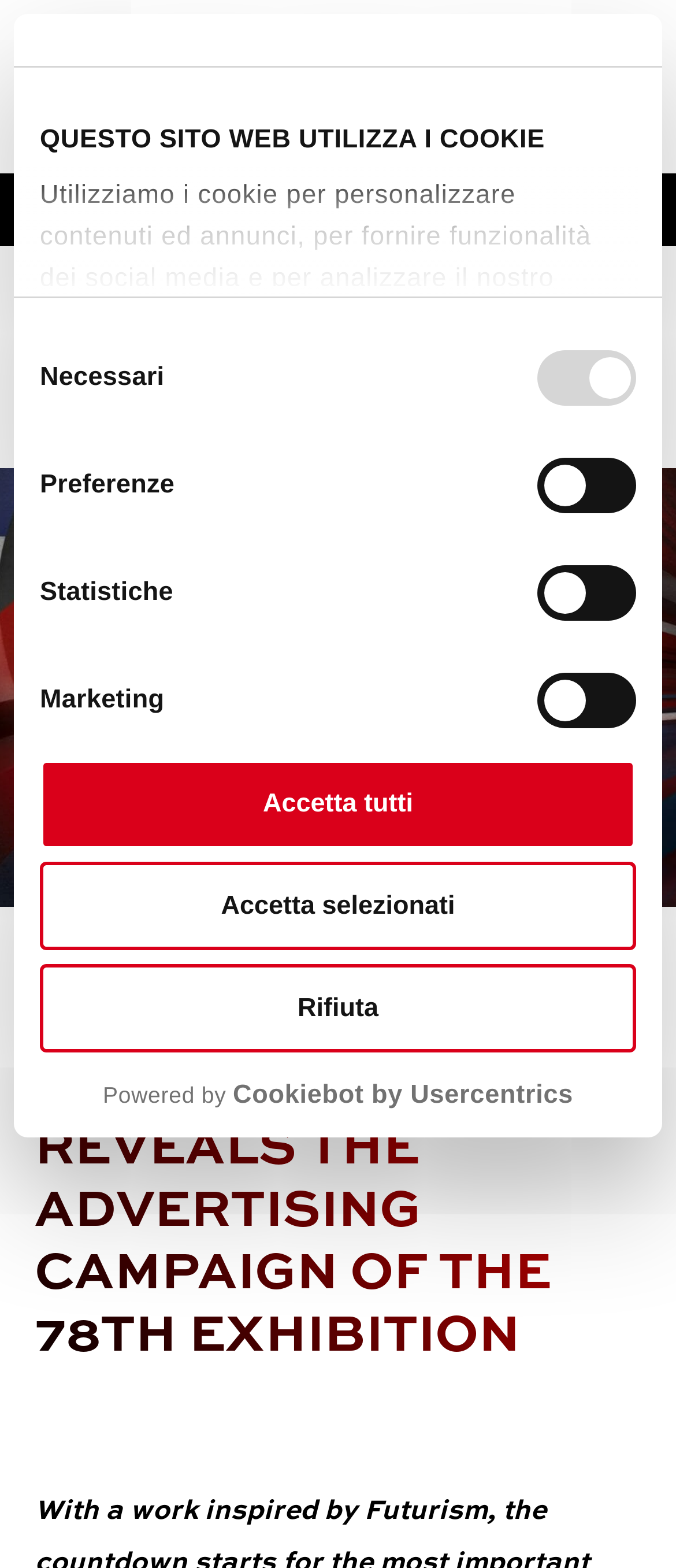Please find the bounding box coordinates for the clickable element needed to perform this instruction: "Open the logo in a new window".

[0.059, 0.688, 0.941, 0.709]